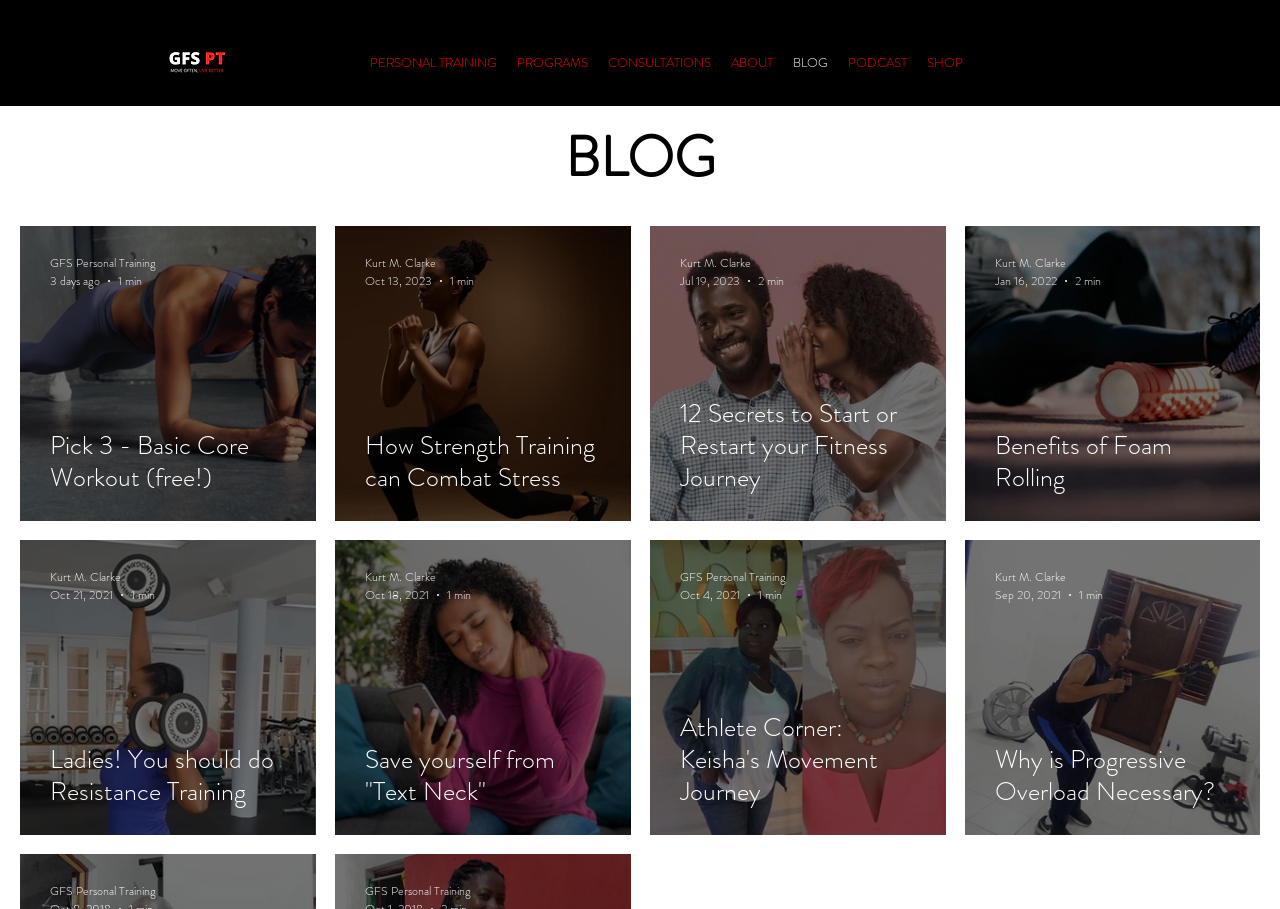Using the provided element description, identify the bounding box coordinates as (top-left x, top-left y, bottom-right x, bottom-right y). Ensure all values are between 0 and 1. Description: Zimfest Association Documents

None